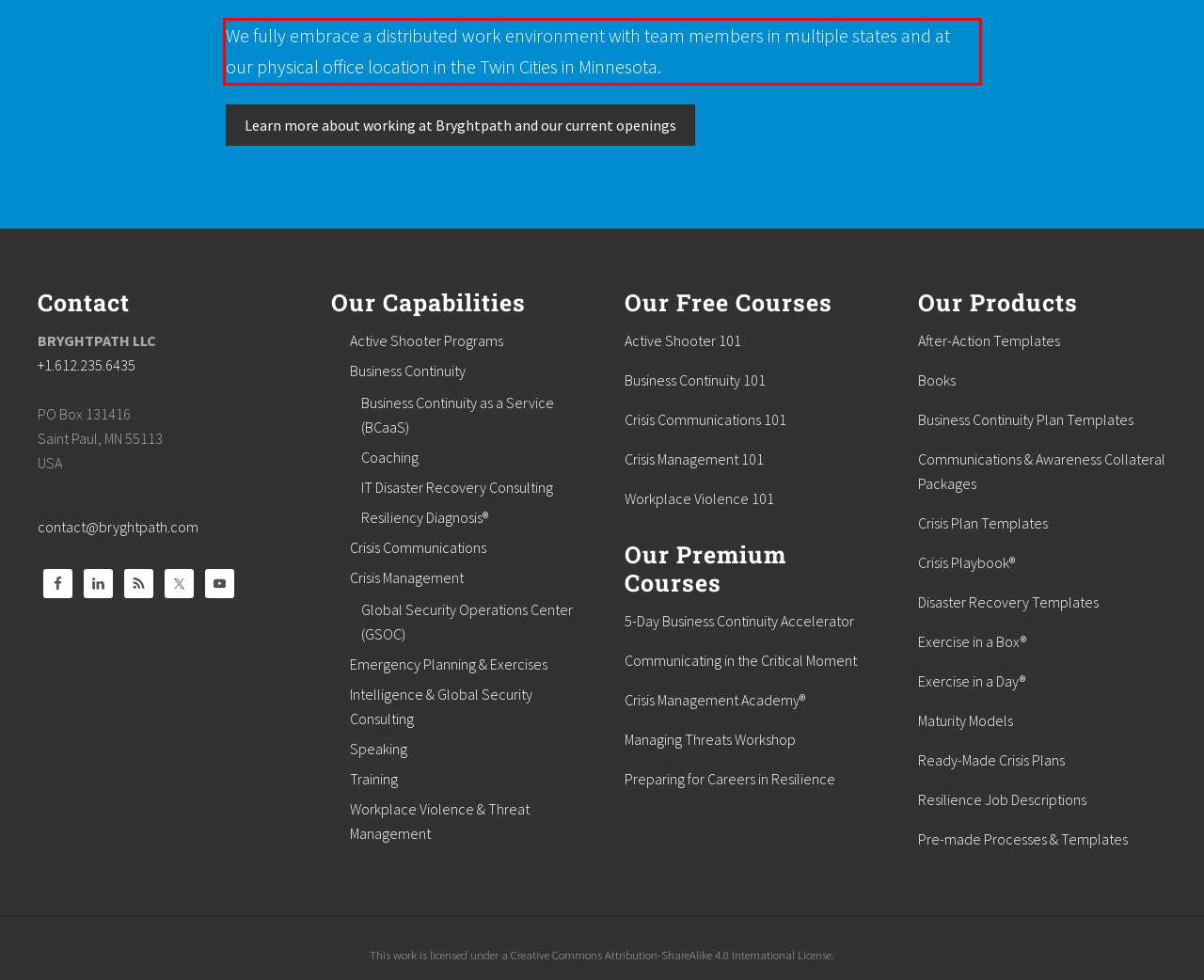You are presented with a screenshot containing a red rectangle. Extract the text found inside this red bounding box.

We fully embrace a distributed work environment with team members in multiple states and at our physical office location in the Twin Cities in Minnesota.